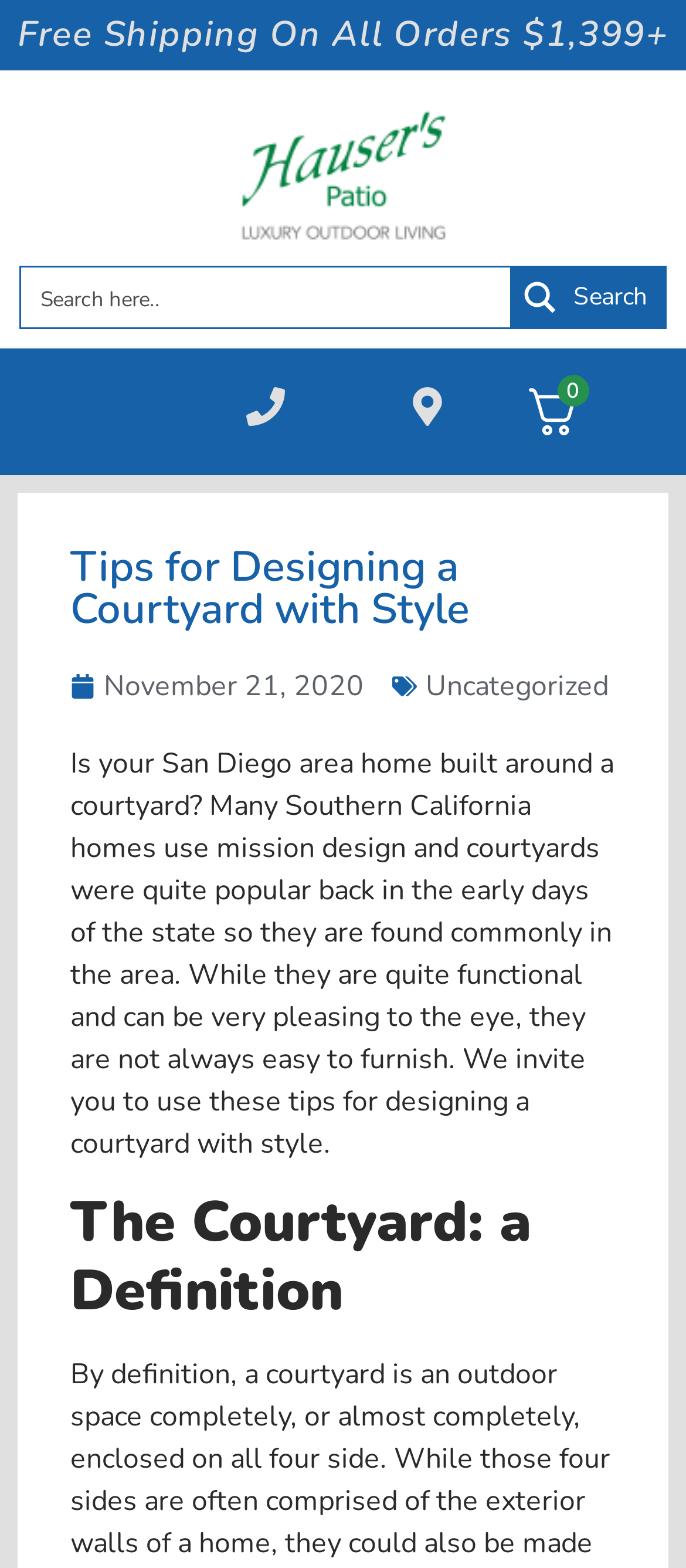Please find and report the primary heading text from the webpage.

Tips for Designing a Courtyard with Style